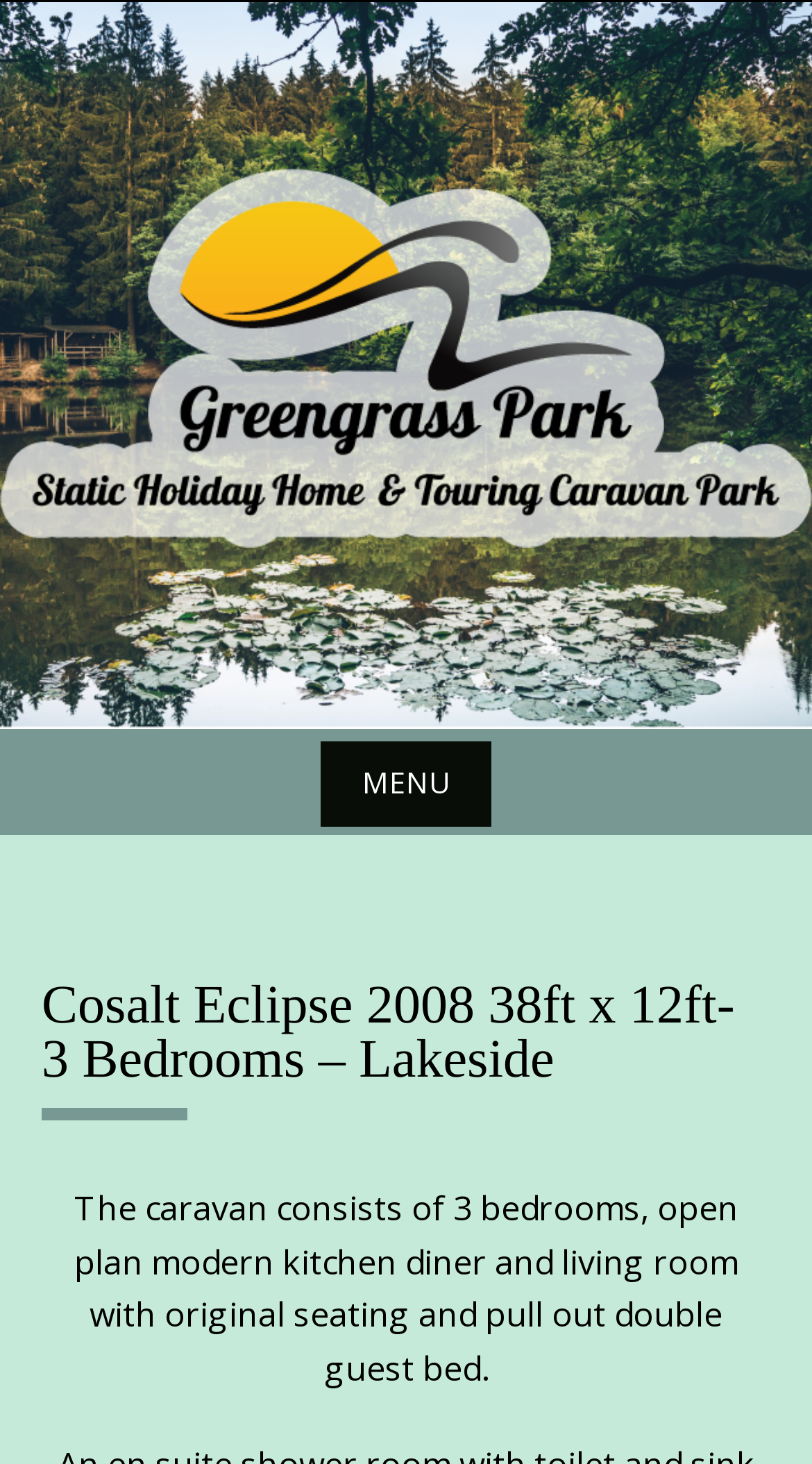Extract the main heading from the webpage content.

Cosalt Eclipse 2008 38ft x 12ft- 3 Bedrooms – Lakeside